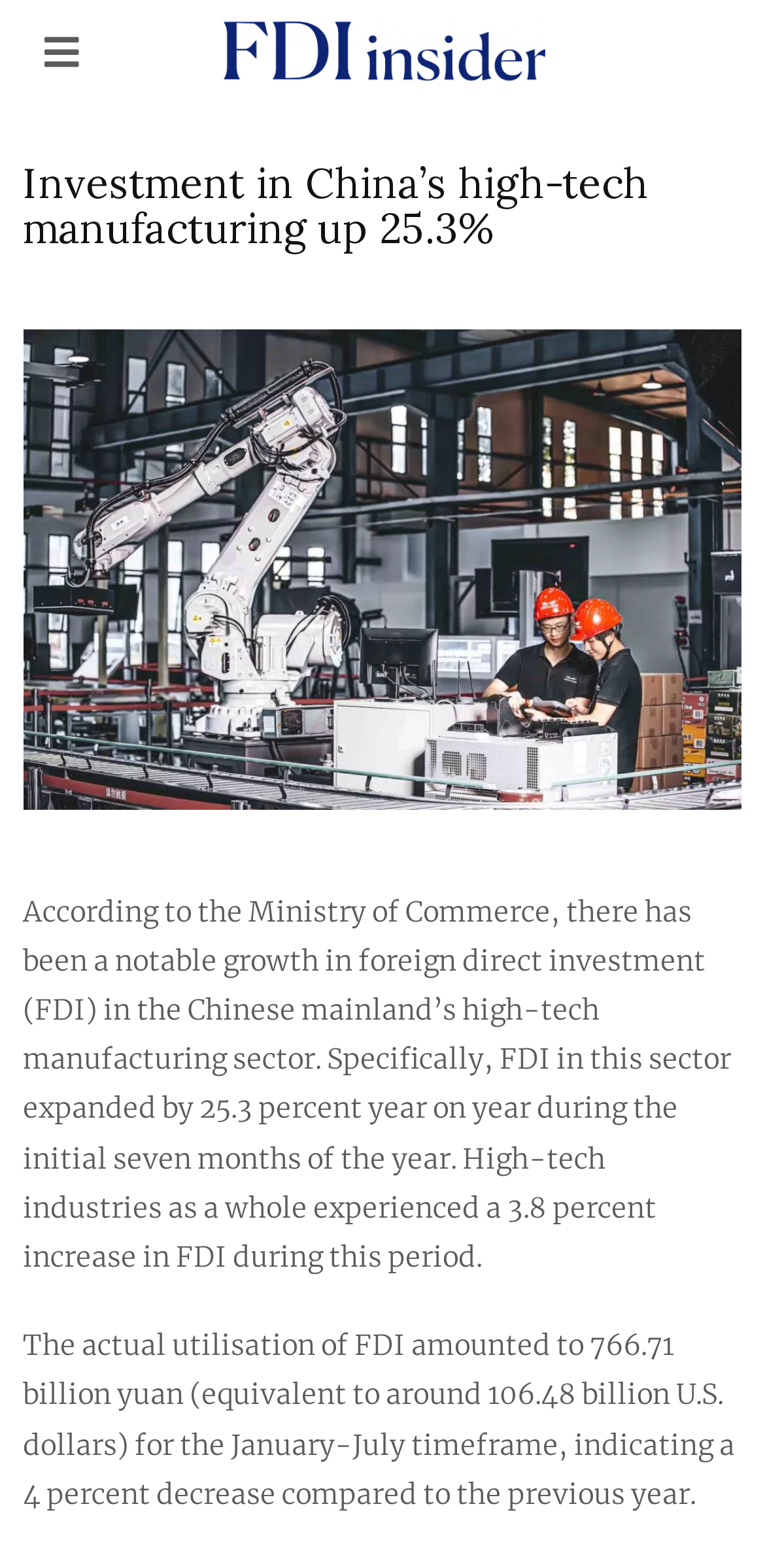Create an in-depth description of the webpage, covering main sections.

The webpage is about investment in China's high-tech manufacturing sector. At the top, there is a heading that reads "Investment in China's high-tech manufacturing up 25.3% - FDI insider". Below this heading, there is a link situated roughly in the middle of the page. 

Further down, there is a larger header that spans the entire width of the page, containing the title "Investment in China’s high-tech manufacturing up 25.3%". 

Adjacent to this header, there is a figure that occupies a significant portion of the page, taking up about half of the vertical space. 

Below the figure, there are two blocks of text. The first block describes the growth in foreign direct investment (FDI) in China's high-tech manufacturing sector, stating that it expanded by 25.3 percent year on year during the initial seven months of the year. The second block of text provides more details on the actual utilisation of FDI, mentioning a 4 percent decrease compared to the previous year.